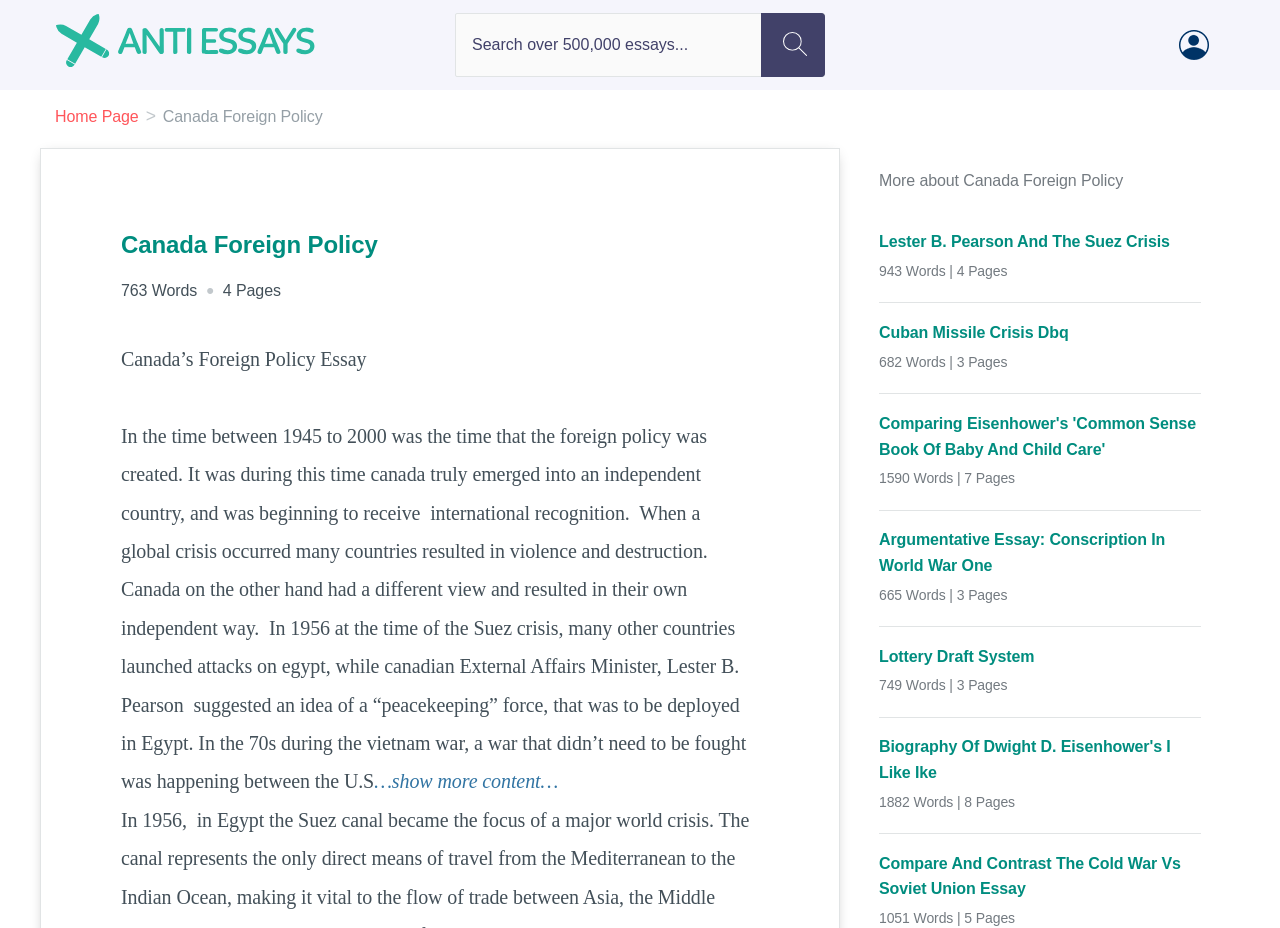What is the number of words in the Canada Foreign Policy essay?
Examine the screenshot and reply with a single word or phrase.

763